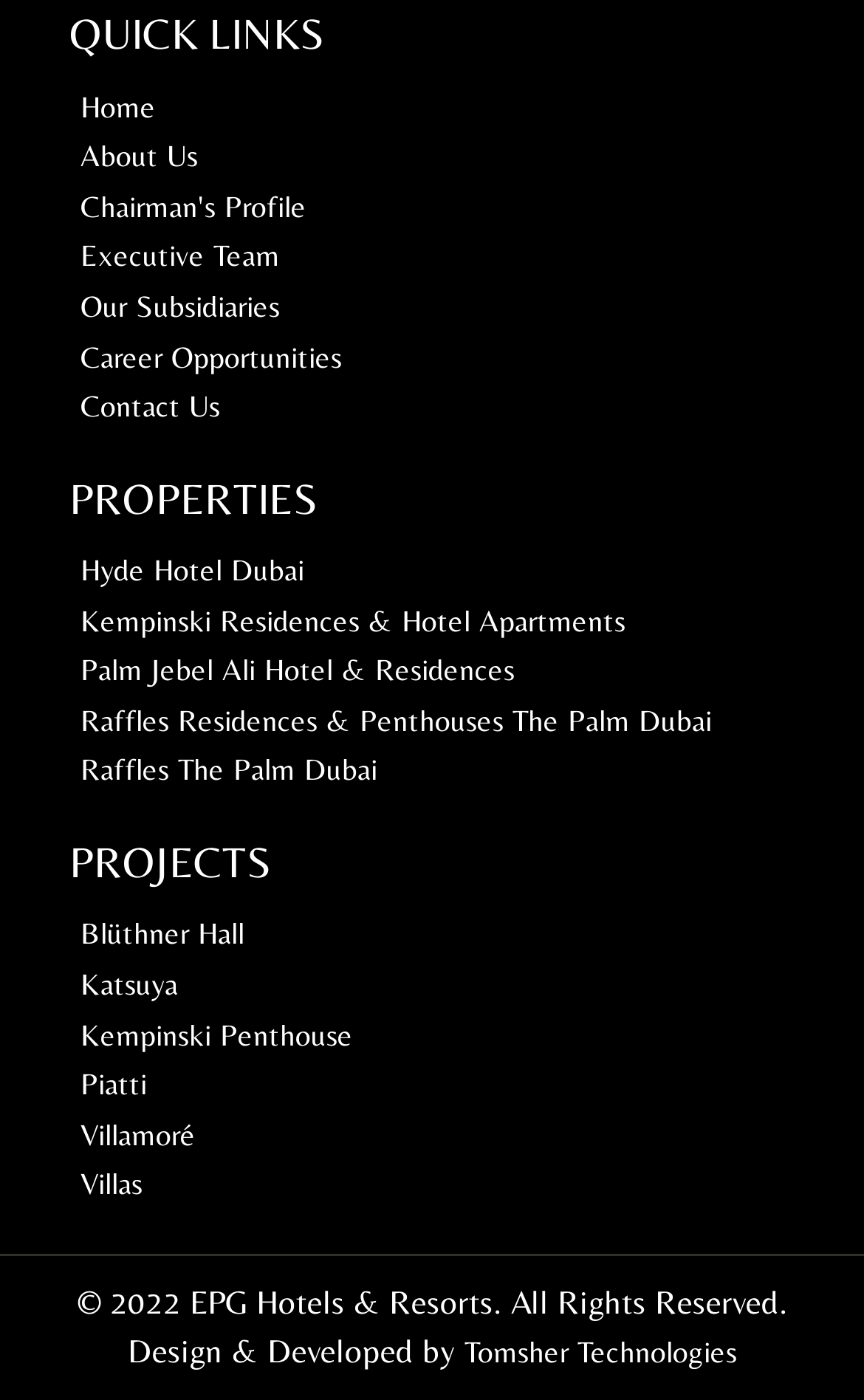How many headings are on this webpage?
Examine the screenshot and reply with a single word or phrase.

3